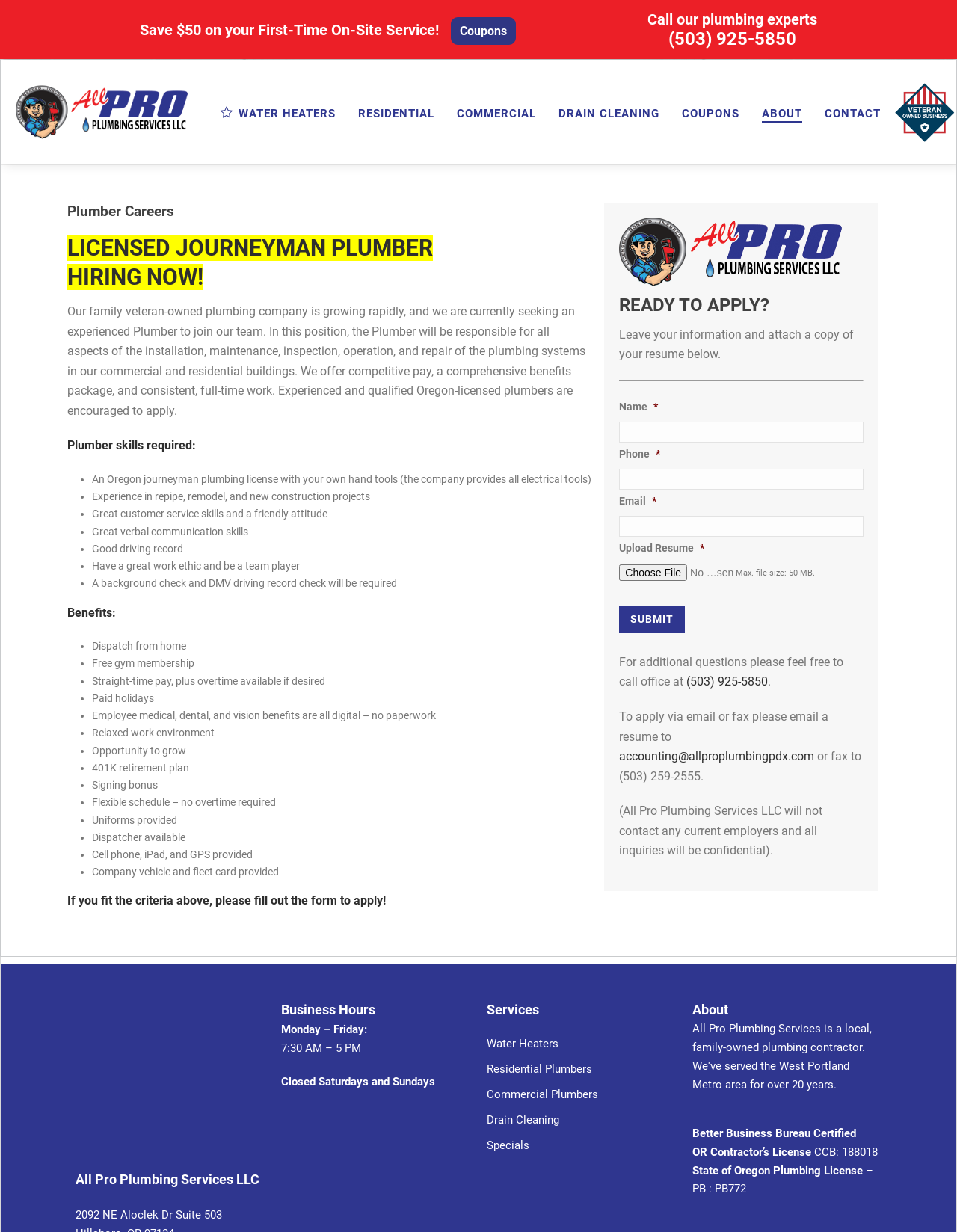Please find the bounding box coordinates of the element that must be clicked to perform the given instruction: "Upload your resume". The coordinates should be four float numbers from 0 to 1, i.e., [left, top, right, bottom].

[0.647, 0.458, 0.768, 0.471]